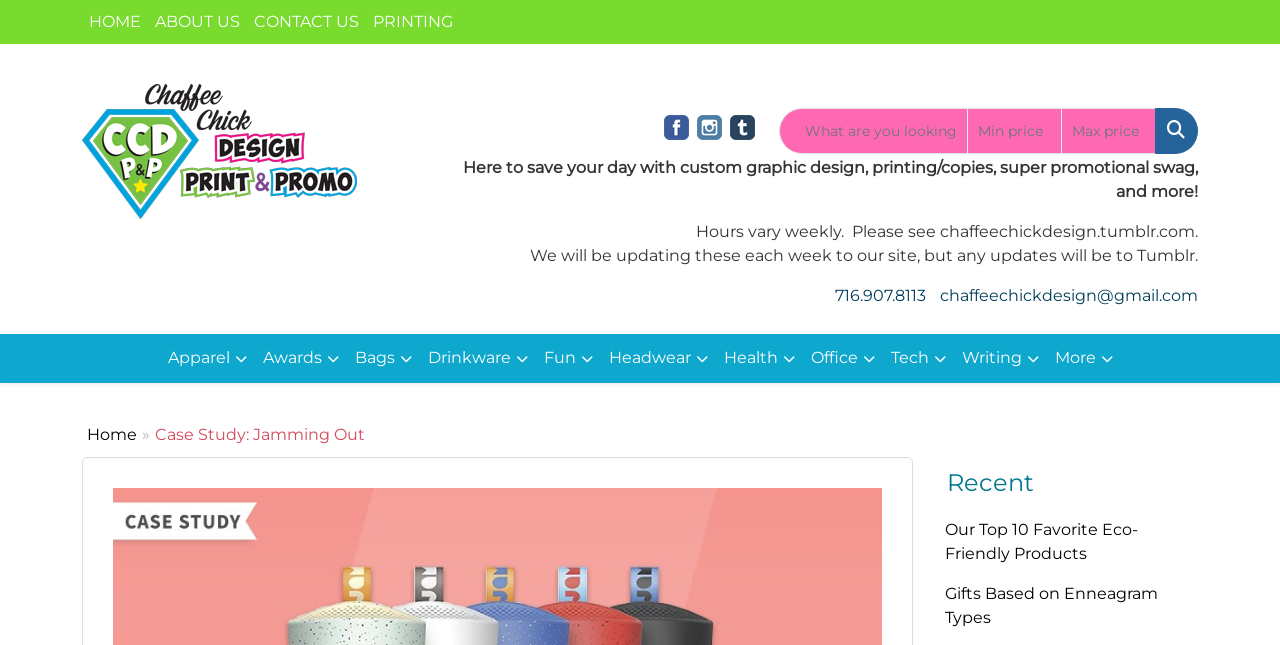Please determine the bounding box coordinates of the element's region to click for the following instruction: "Check the 'Case Study: Jamming Out' section".

[0.121, 0.659, 0.285, 0.689]